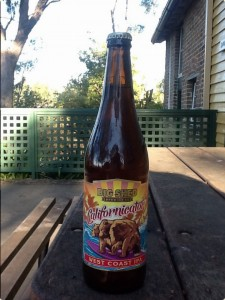What is depicted on the label of the beer bottle?
From the image, provide a succinct answer in one word or a short phrase.

Humorous illustration of bears